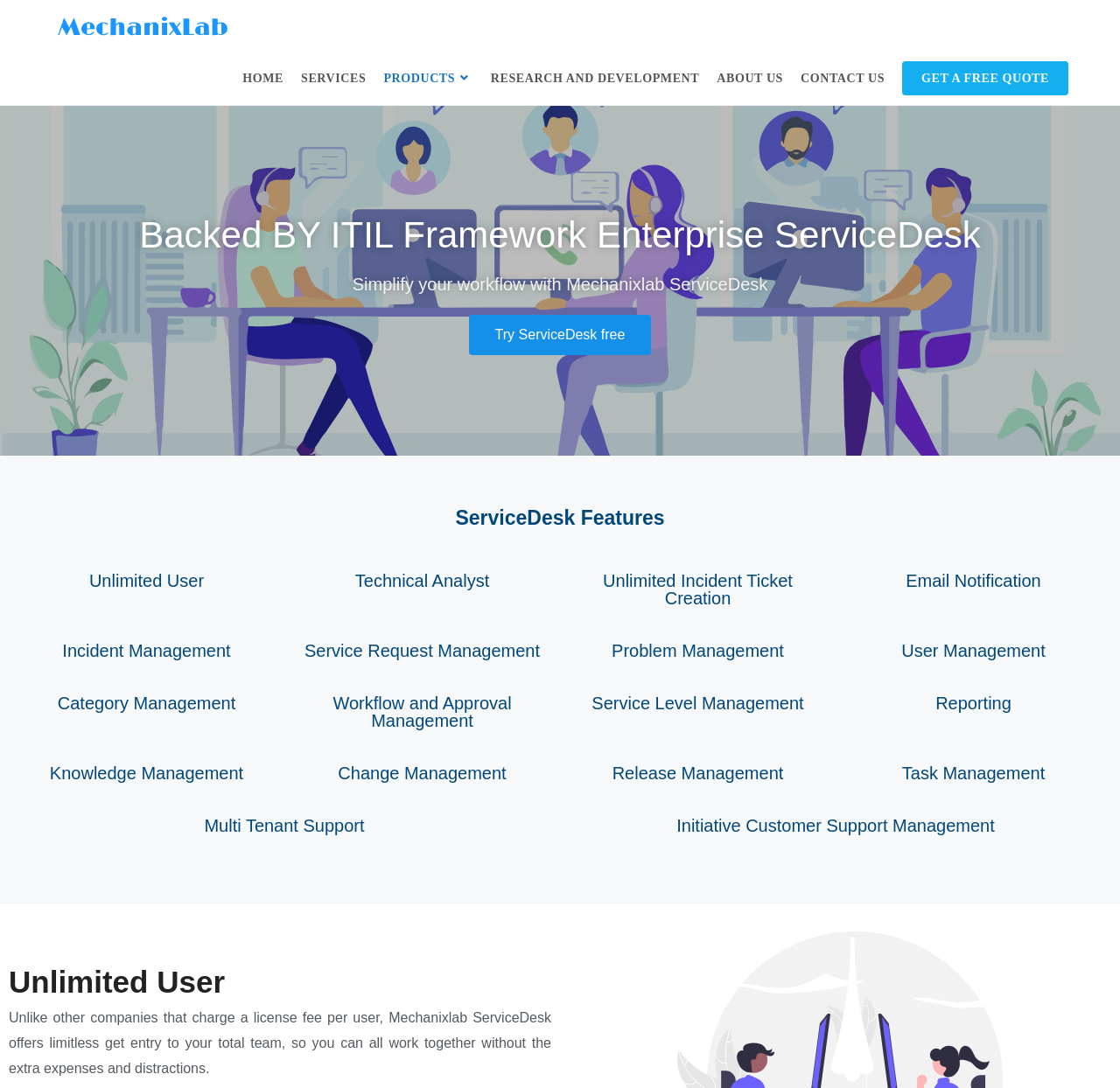Specify the bounding box coordinates of the region I need to click to perform the following instruction: "Get a free quote". The coordinates must be four float numbers in the range of 0 to 1, i.e., [left, top, right, bottom].

[0.798, 0.048, 0.962, 0.096]